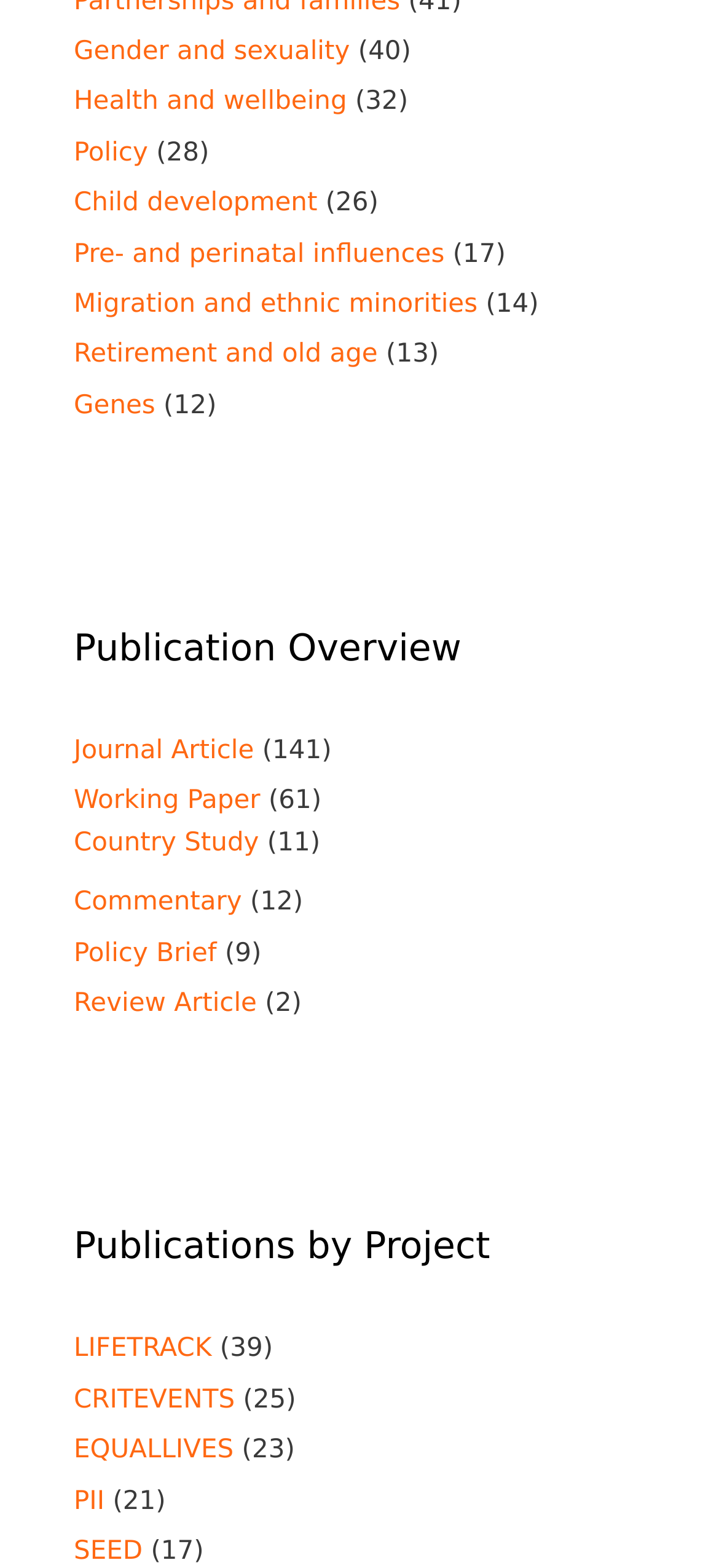Please identify the bounding box coordinates of the clickable element to fulfill the following instruction: "View 'Publication Overview'". The coordinates should be four float numbers between 0 and 1, i.e., [left, top, right, bottom].

[0.103, 0.395, 0.897, 0.431]